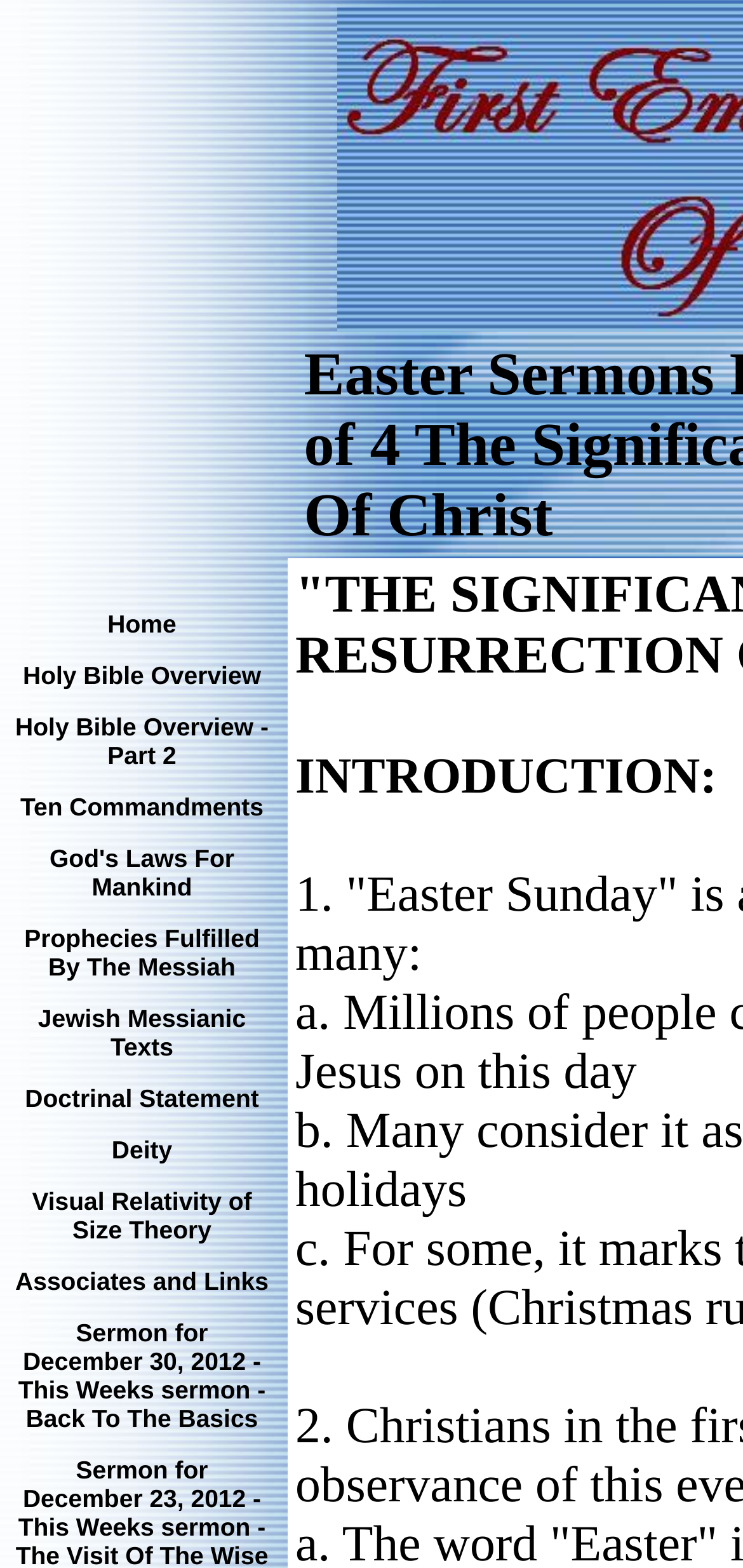Determine the bounding box coordinates of the clickable element to achieve the following action: 'Read about Prophecies Fulfilled By The Messiah'. Provide the coordinates as four float values between 0 and 1, formatted as [left, top, right, bottom].

[0.033, 0.588, 0.349, 0.626]